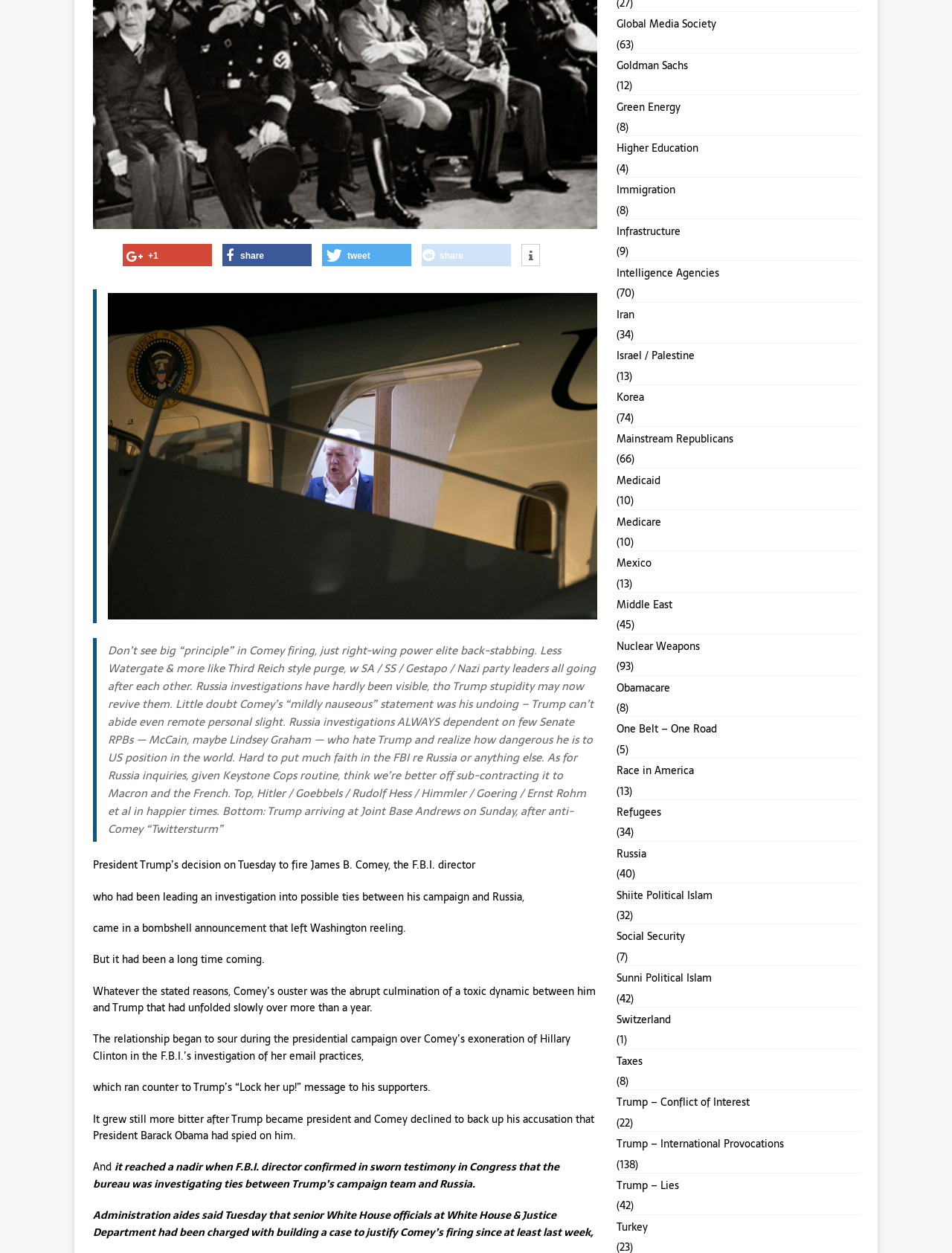Please specify the bounding box coordinates in the format (top-left x, top-left y, bottom-right x, bottom-right y), with all values as floating point numbers between 0 and 1. Identify the bounding box of the UI element described by: Mainstream Republicans

[0.647, 0.341, 0.902, 0.36]